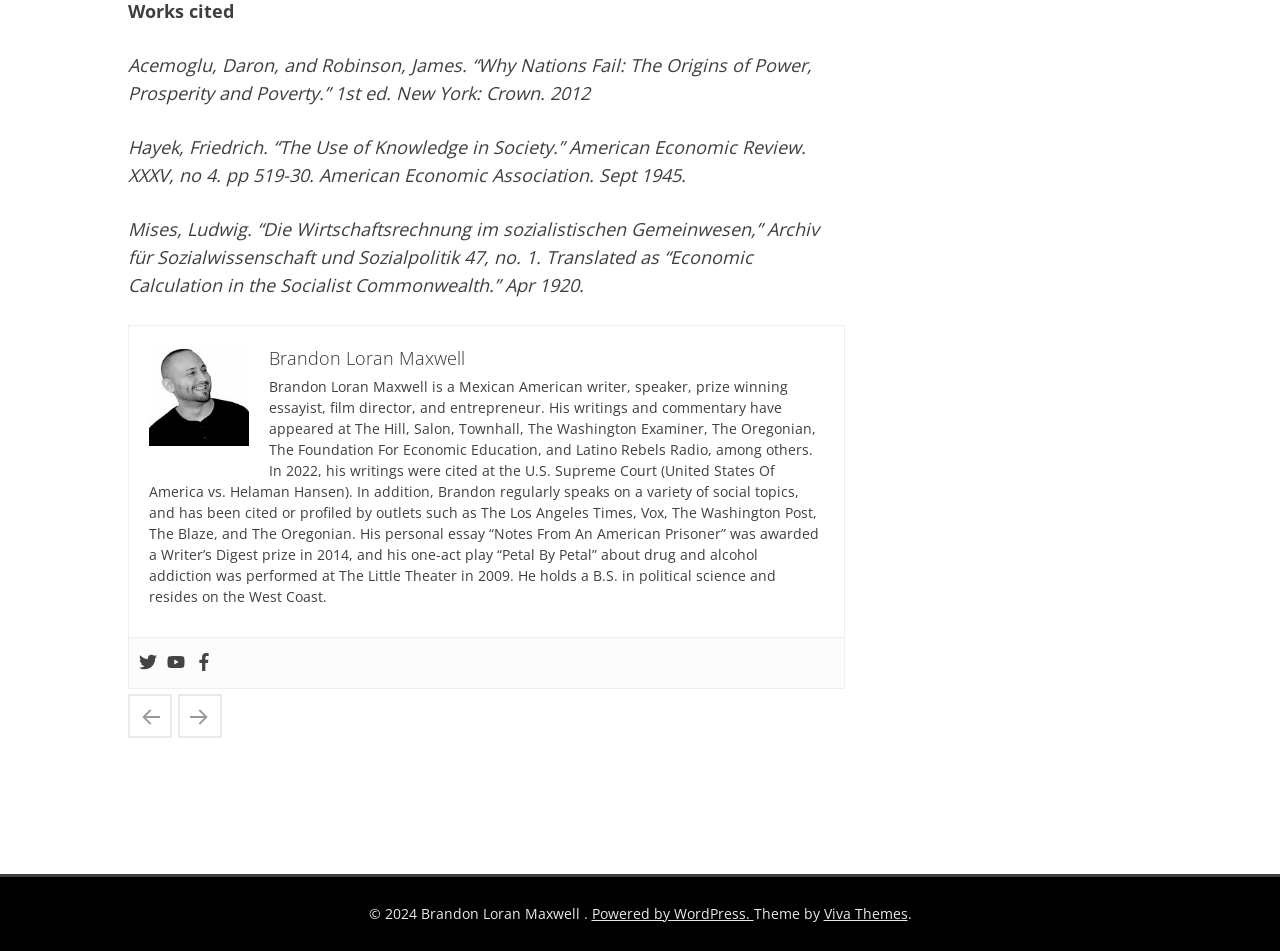Please determine the bounding box coordinates of the element to click in order to execute the following instruction: "Check the author's Youtube channel". The coordinates should be four float numbers between 0 and 1, specified as [left, top, right, bottom].

[0.13, 0.686, 0.145, 0.707]